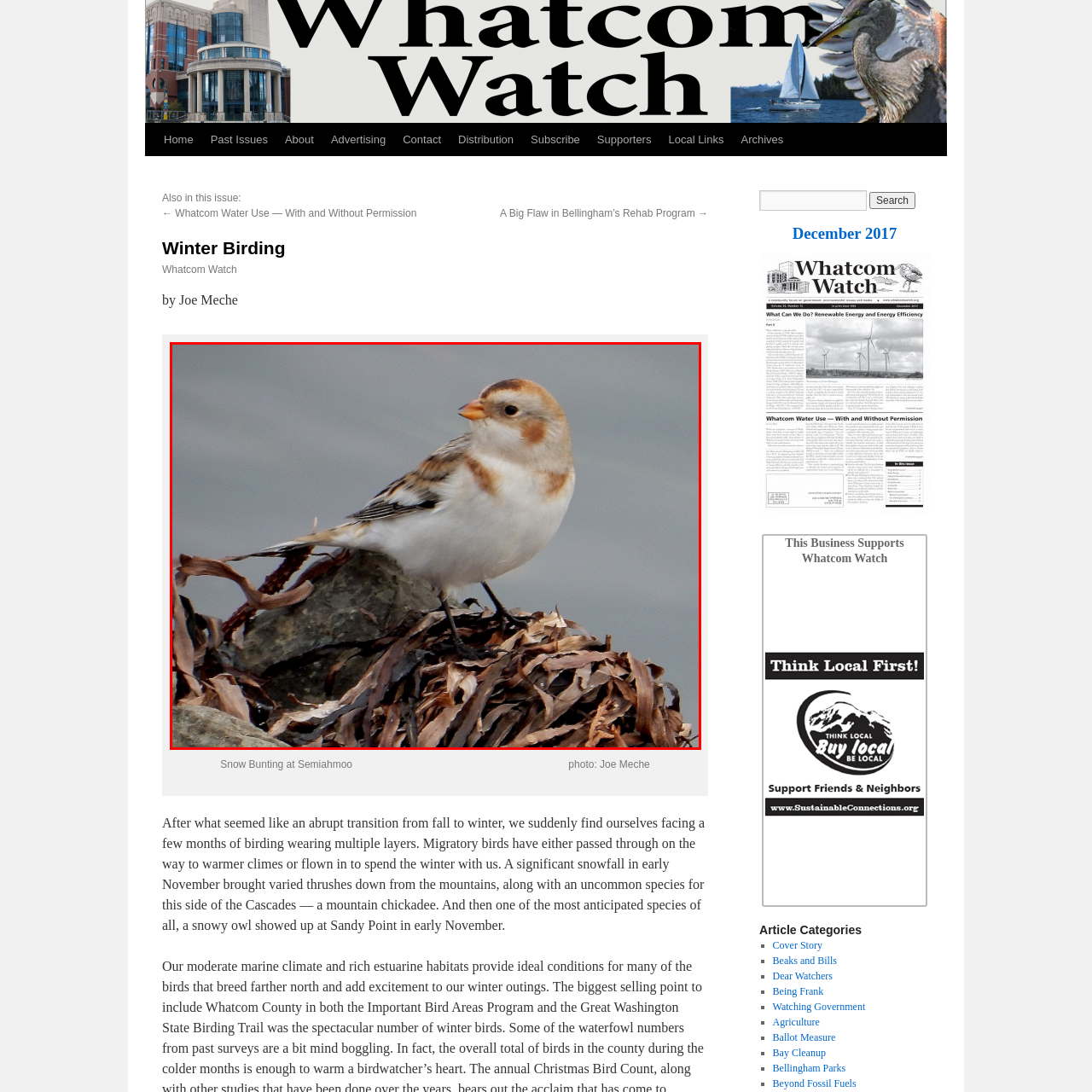Concentrate on the part of the image bordered in red, What is the bird perched on? Answer concisely with a word or phrase.

Rocky outcrop